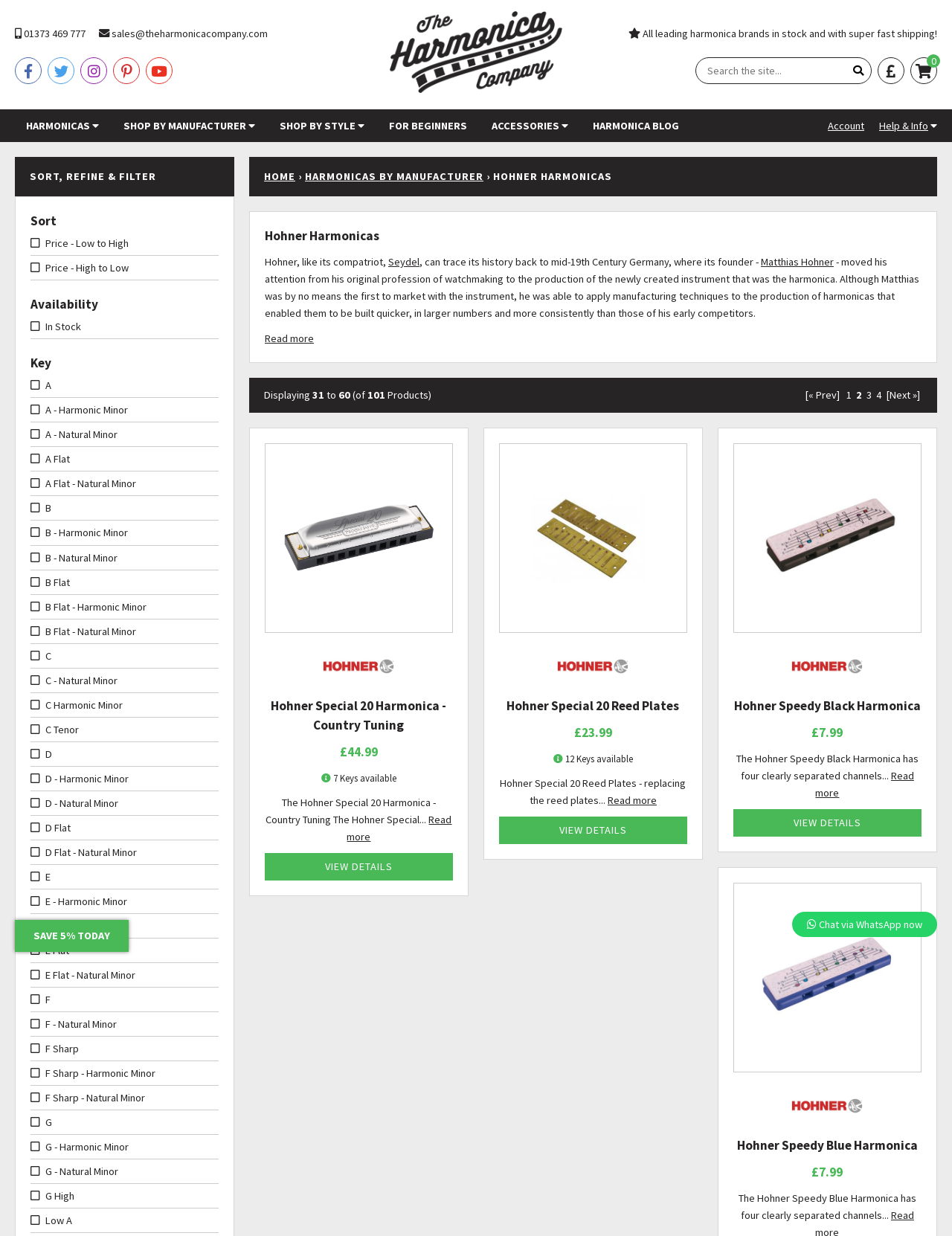How many harmonicas are displayed on this page?
Using the image, respond with a single word or phrase.

31 to 60